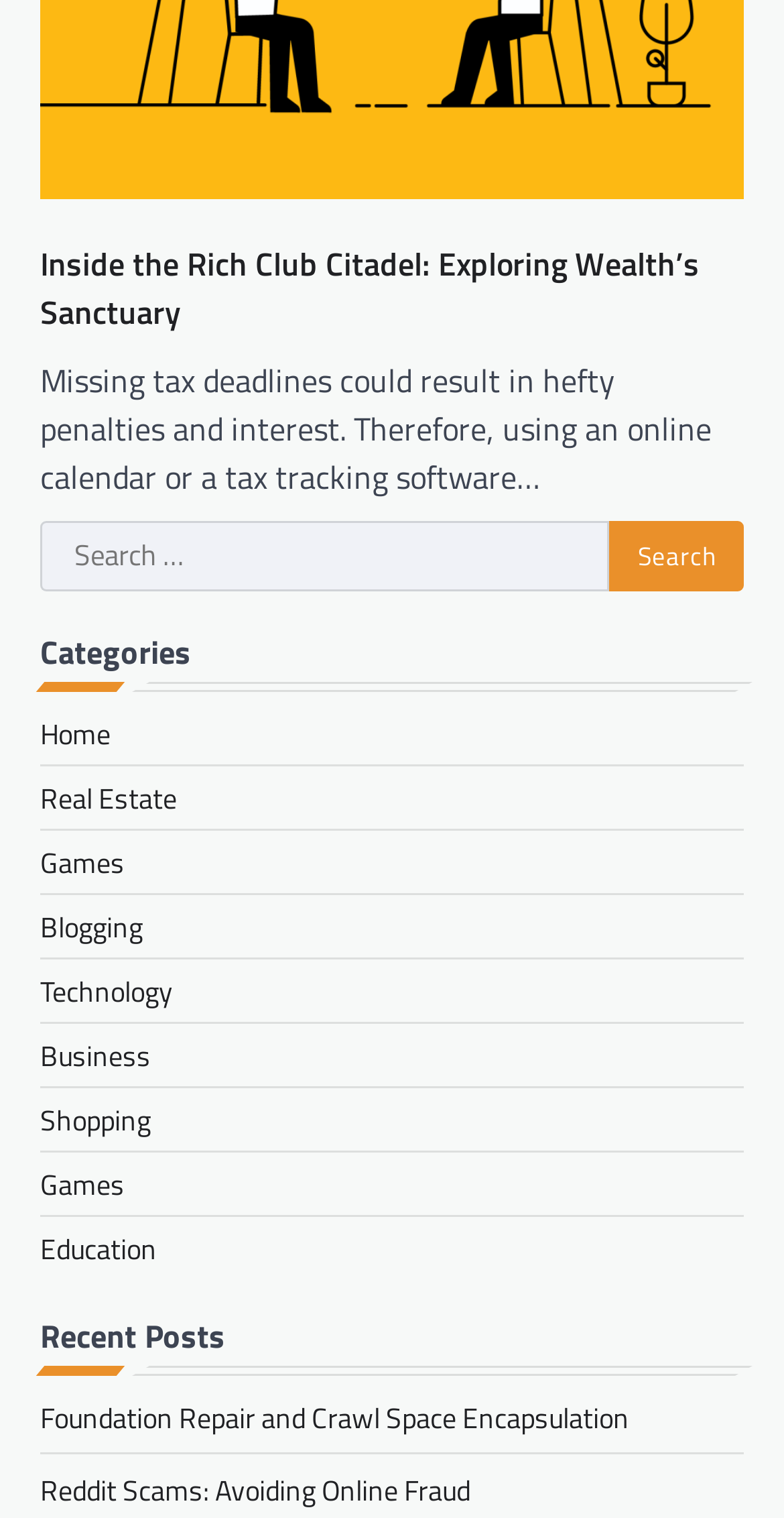Determine the bounding box coordinates of the region that needs to be clicked to achieve the task: "Click the 'Search' button".

[0.778, 0.343, 0.949, 0.39]